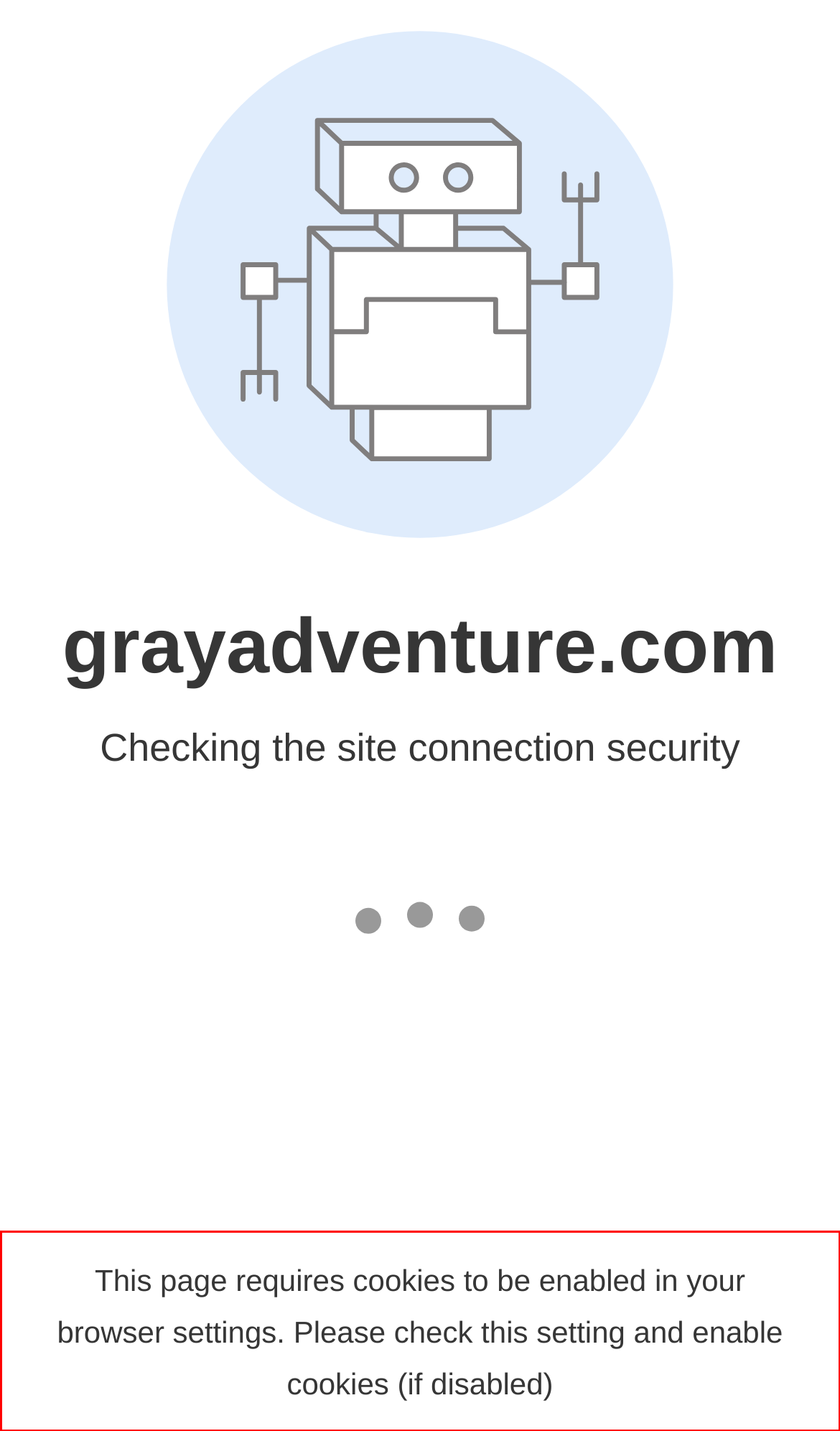Please analyze the screenshot of a webpage and extract the text content within the red bounding box using OCR.

This page requires cookies to be enabled in your browser settings. Please check this setting and enable cookies (if disabled)